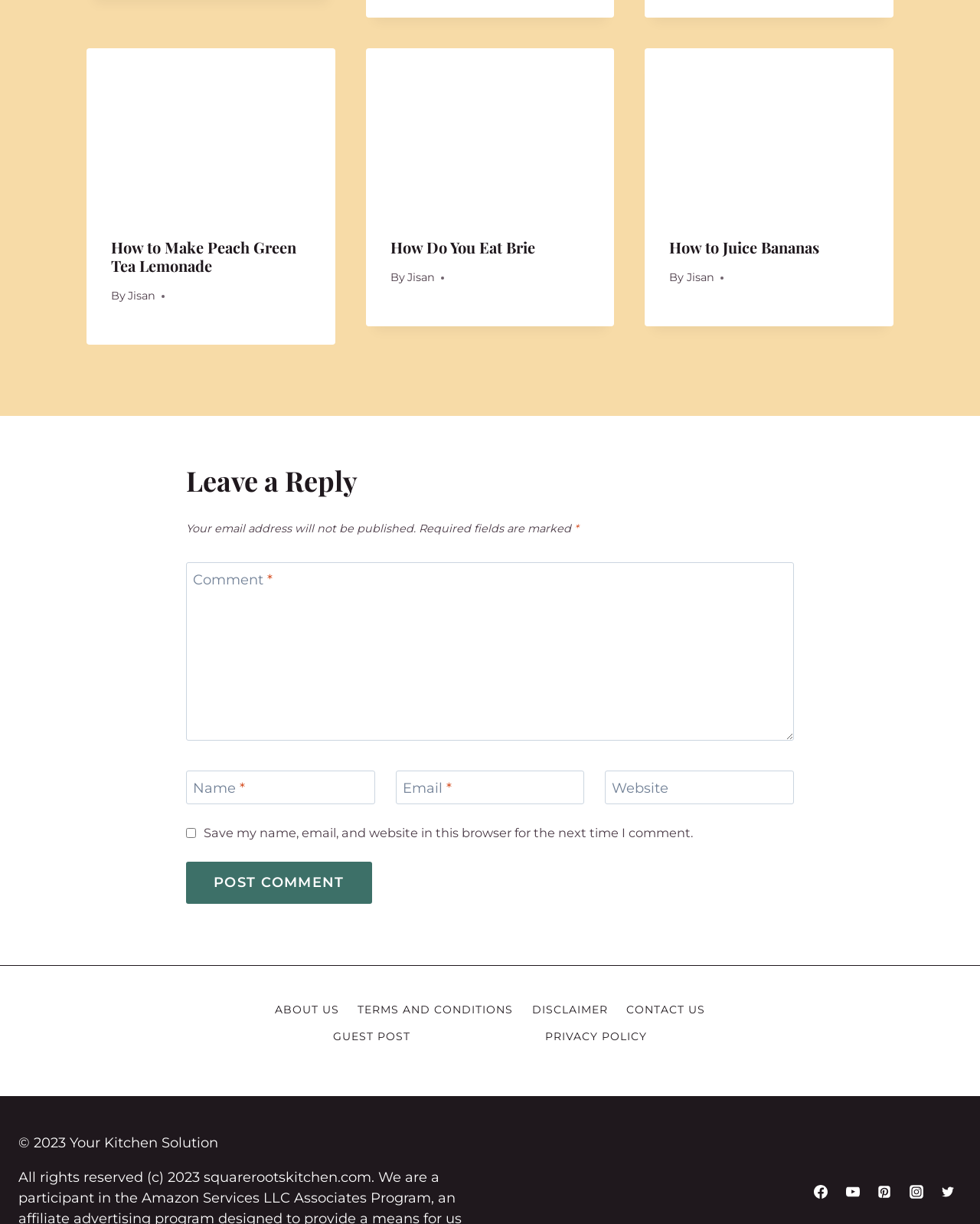Ascertain the bounding box coordinates for the UI element detailed here: "Contact Us". The coordinates should be provided as [left, top, right, bottom] with each value being a float between 0 and 1.

[0.633, 0.814, 0.725, 0.836]